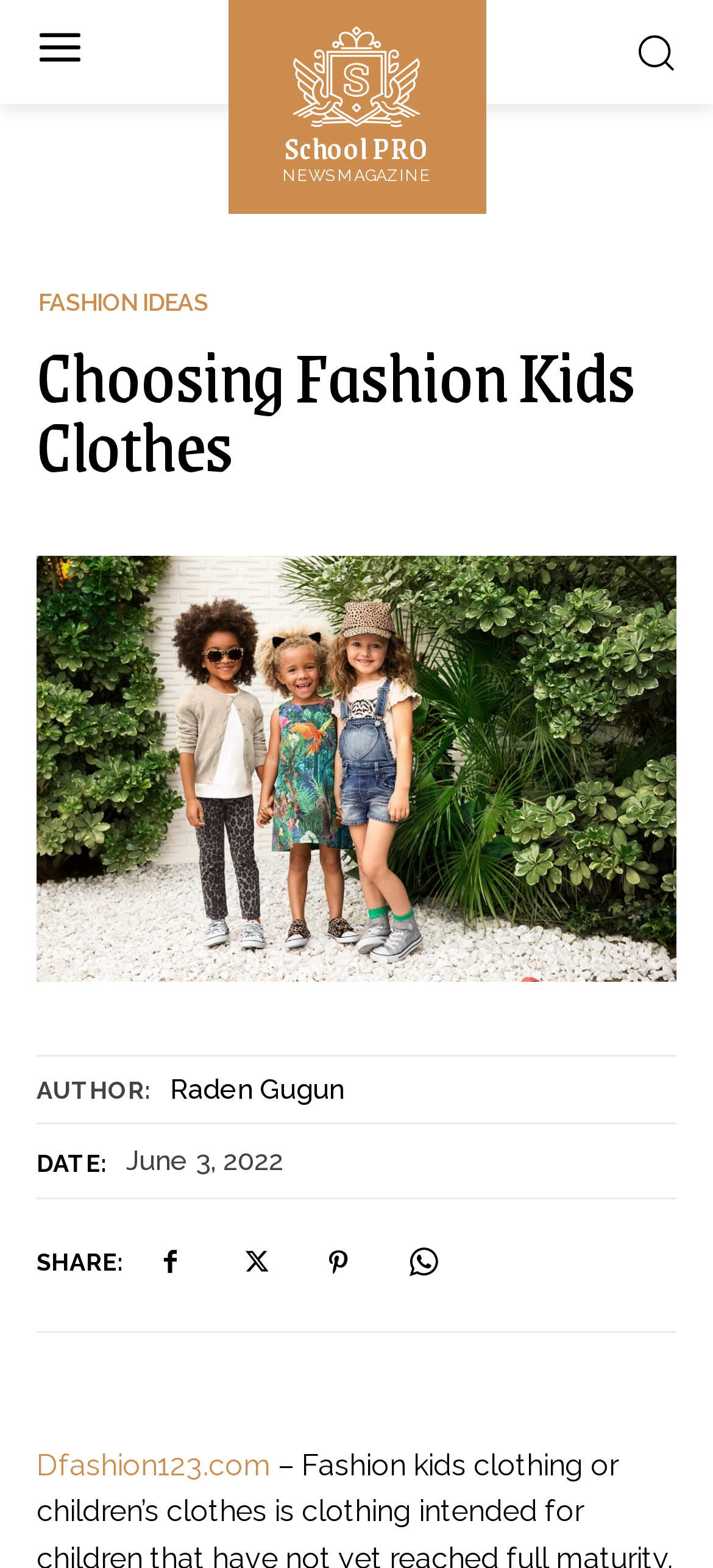What is the purpose of the image at the top?
Using the image, elaborate on the answer with as much detail as possible.

I inferred the purpose of the image by its position at the top of the page and its lack of descriptive text. It is likely used to decorate or illustrate the article, rather than convey specific information.